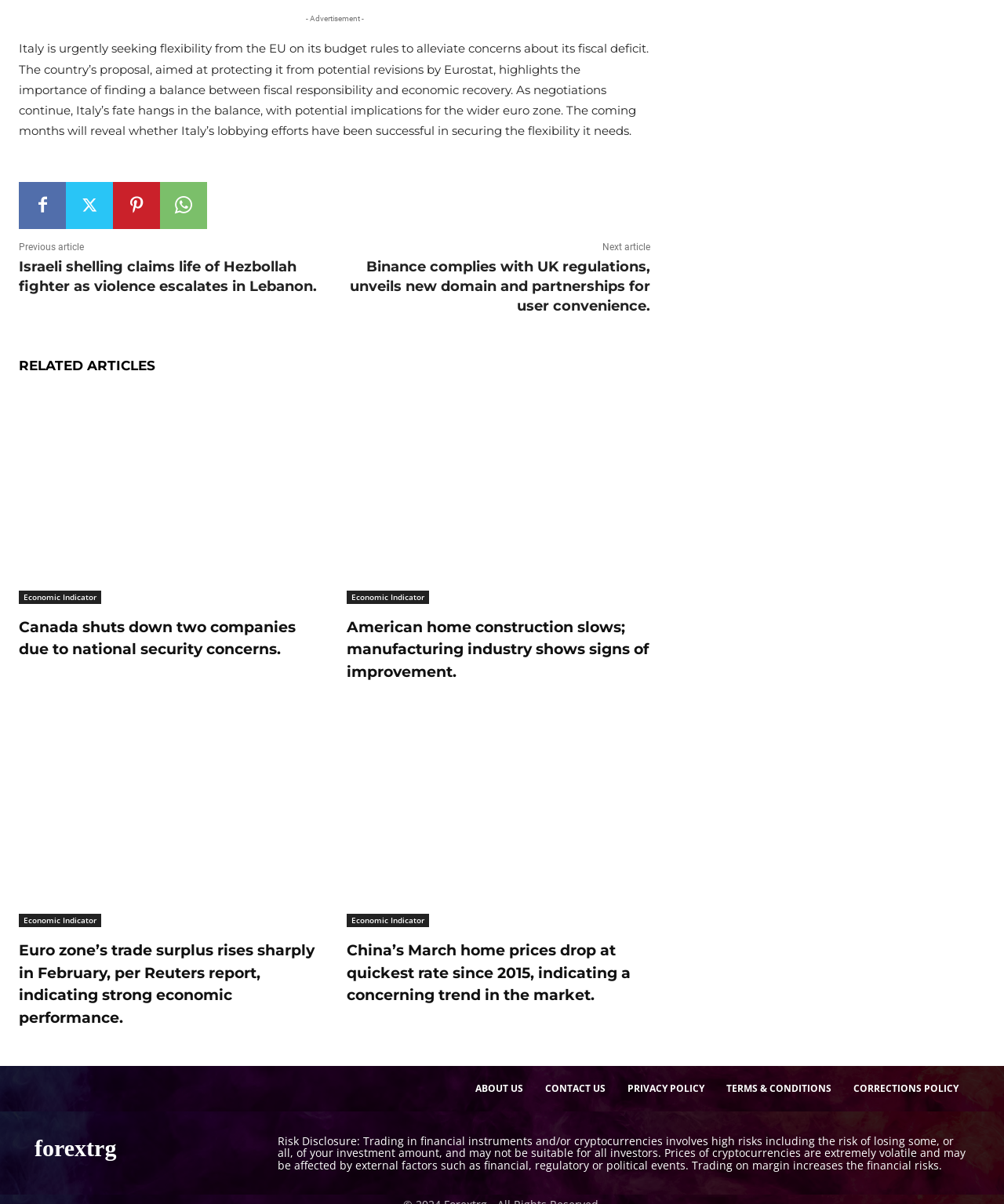Locate the bounding box coordinates of the clickable region necessary to complete the following instruction: "View the related article about Economic Indicator". Provide the coordinates in the format of four float numbers between 0 and 1, i.e., [left, top, right, bottom].

[0.019, 0.49, 0.101, 0.501]